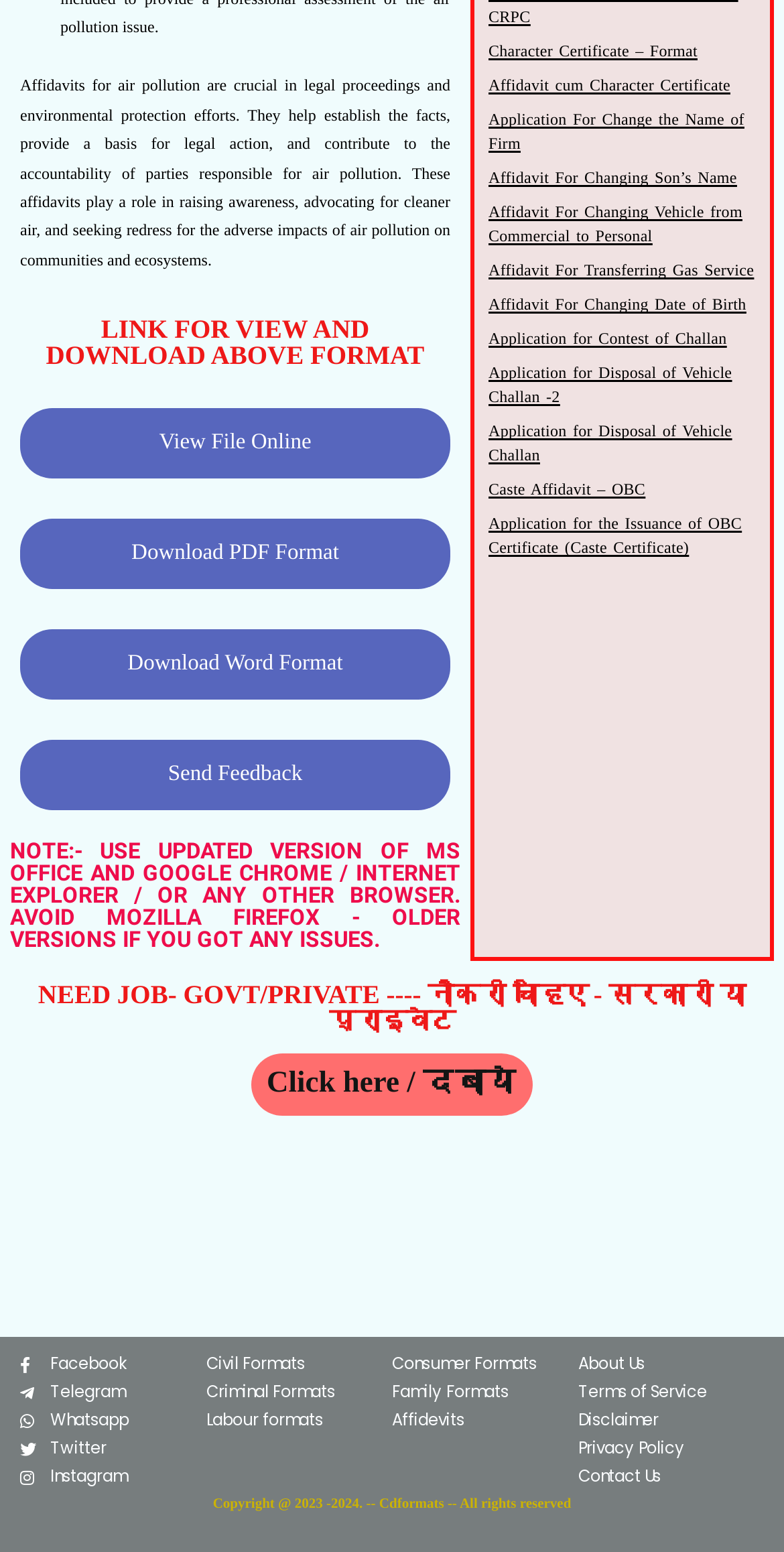Answer in one word or a short phrase: 
What formats can be downloaded for the above format?

PDF, Word